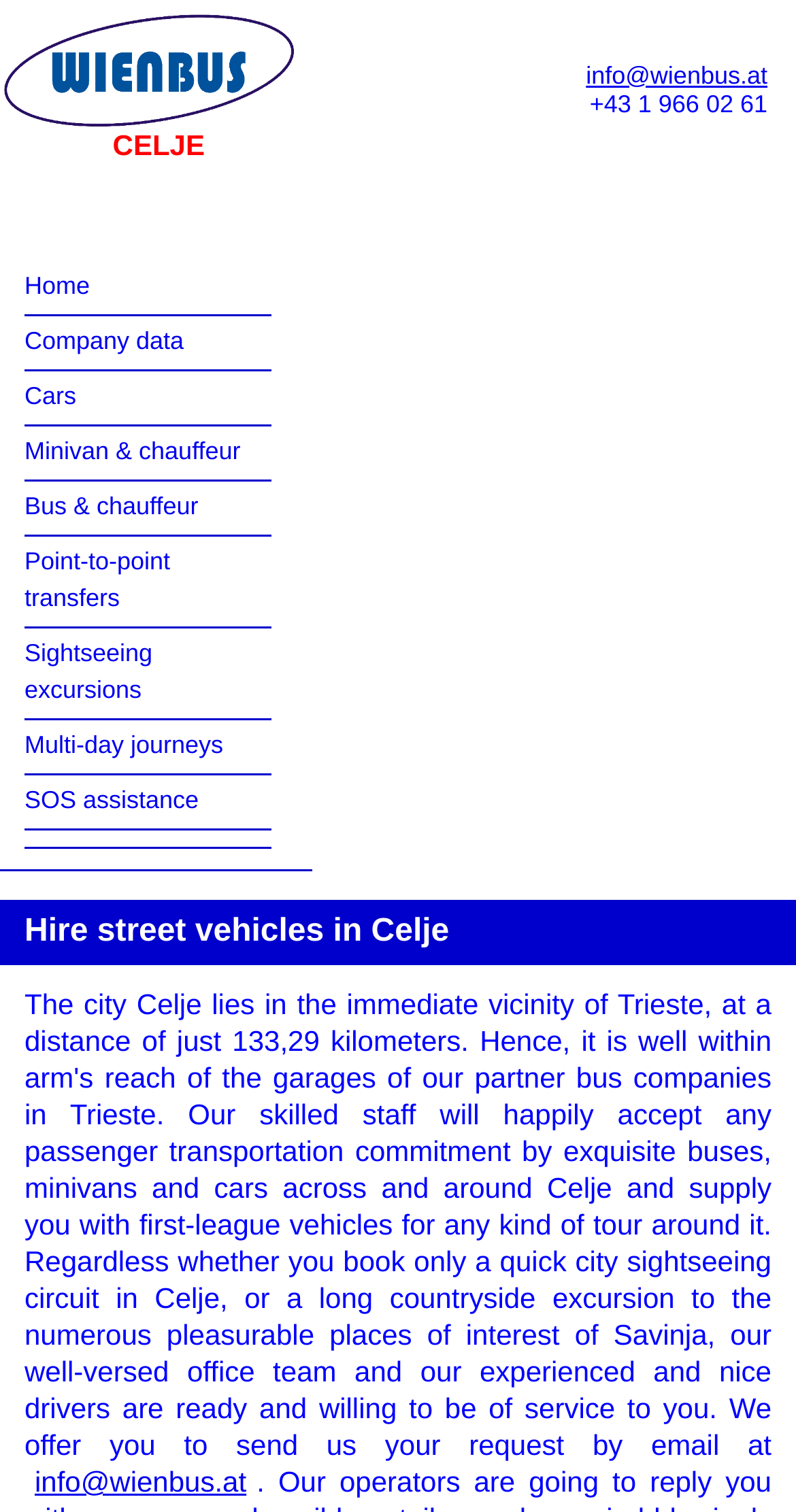Please identify the coordinates of the bounding box for the clickable region that will accomplish this instruction: "Navigate to the home page".

[0.031, 0.179, 0.113, 0.198]